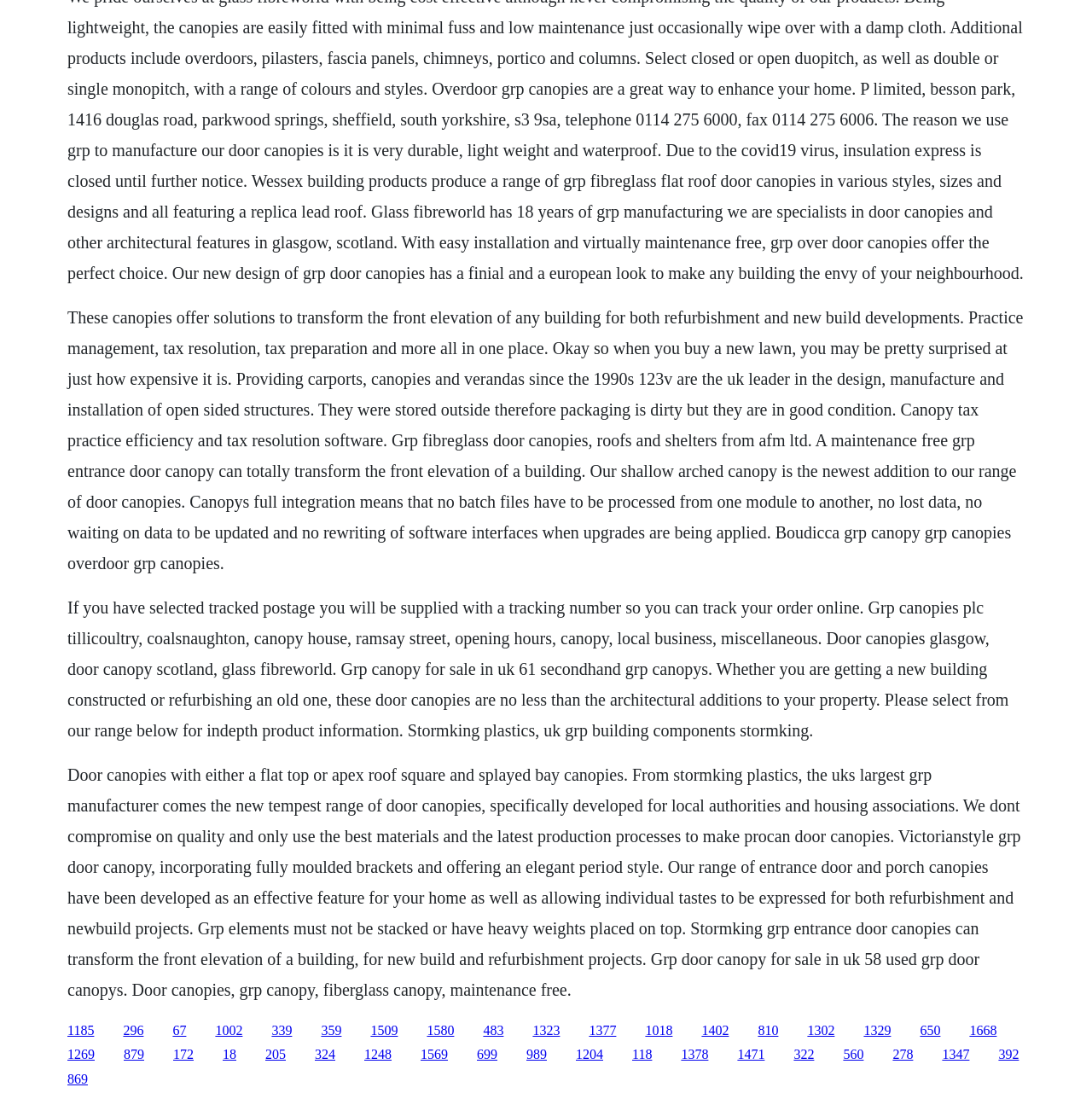Please examine the image and provide a detailed answer to the question: What material are the door canopies made of?

The webpage mentions 'GRP fibreglass door canopies' and 'GRP canopy', indicating that the door canopies are made of Glass Reinforced Plastic (GRP).